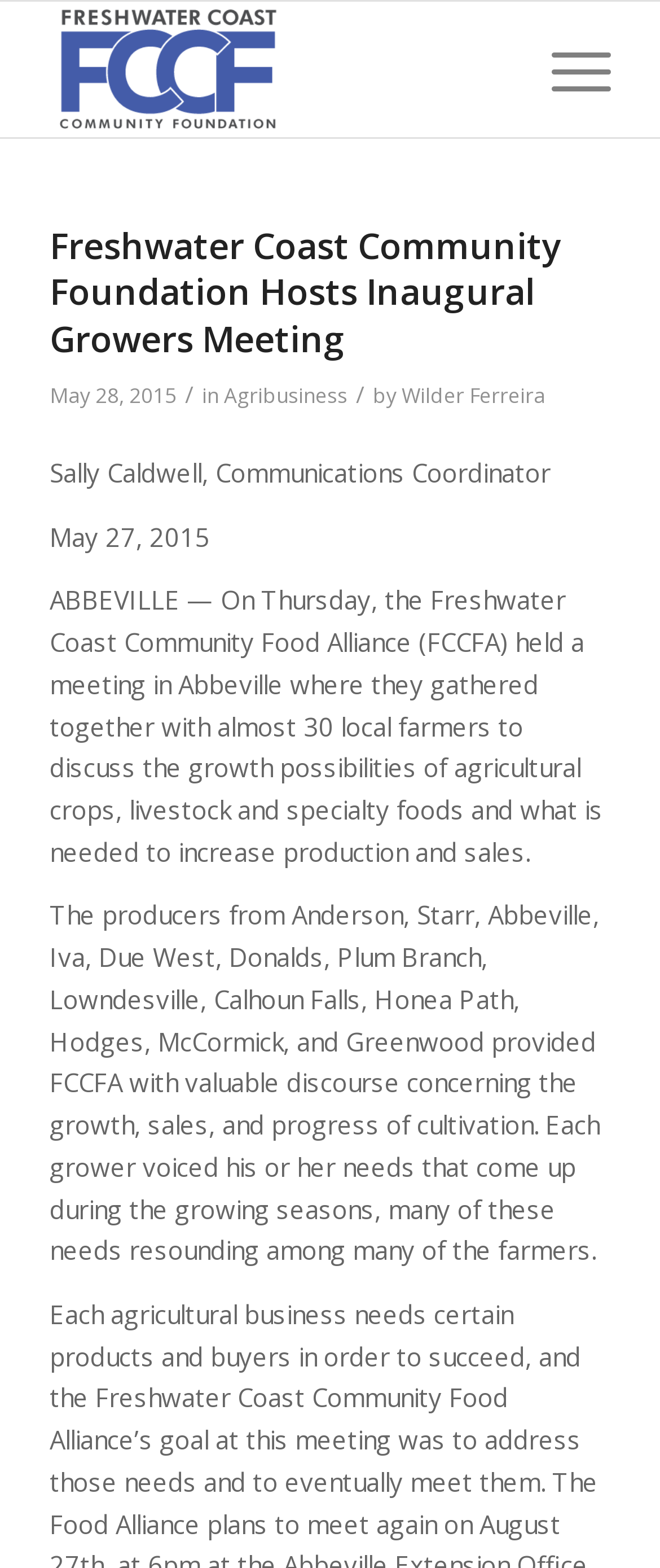Please find the bounding box for the UI element described by: "Agribusiness".

[0.339, 0.243, 0.526, 0.261]